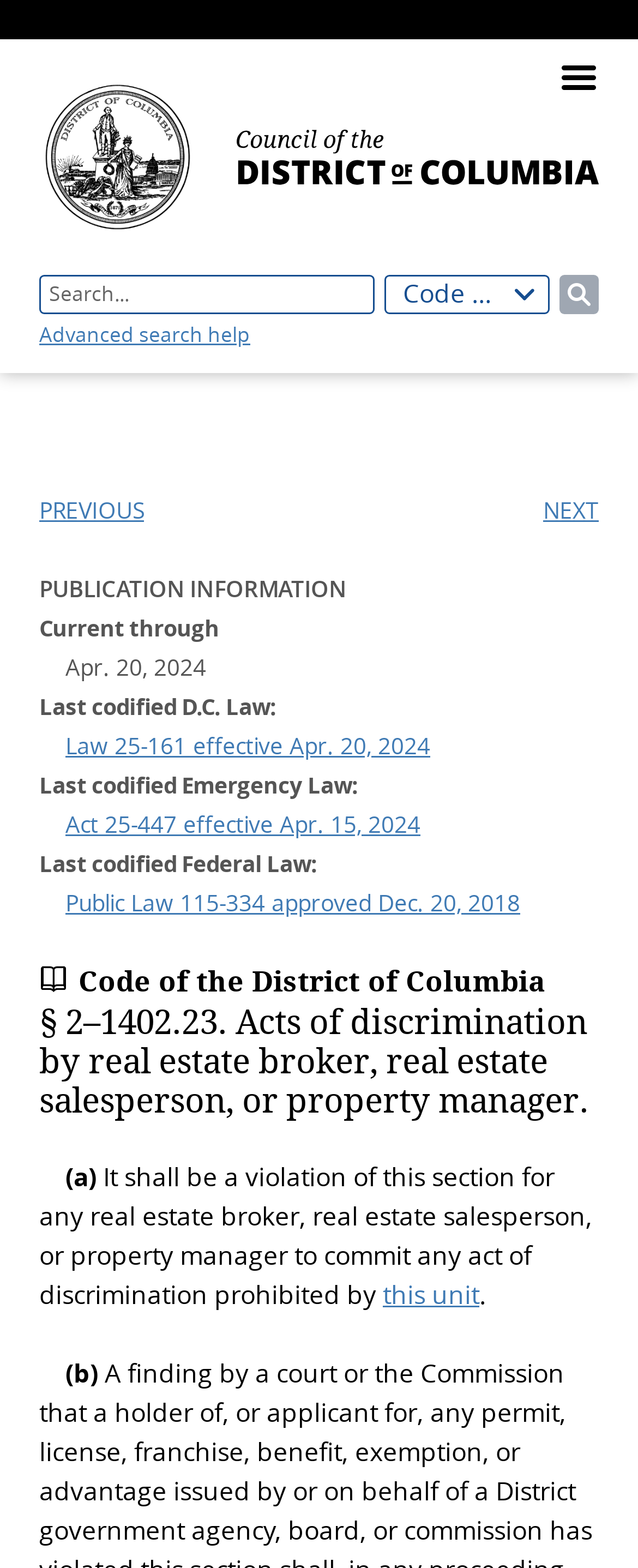Please provide the bounding box coordinates for the element that needs to be clicked to perform the instruction: "Read next article". The coordinates must consist of four float numbers between 0 and 1, formatted as [left, top, right, bottom].

[0.851, 0.313, 0.938, 0.338]